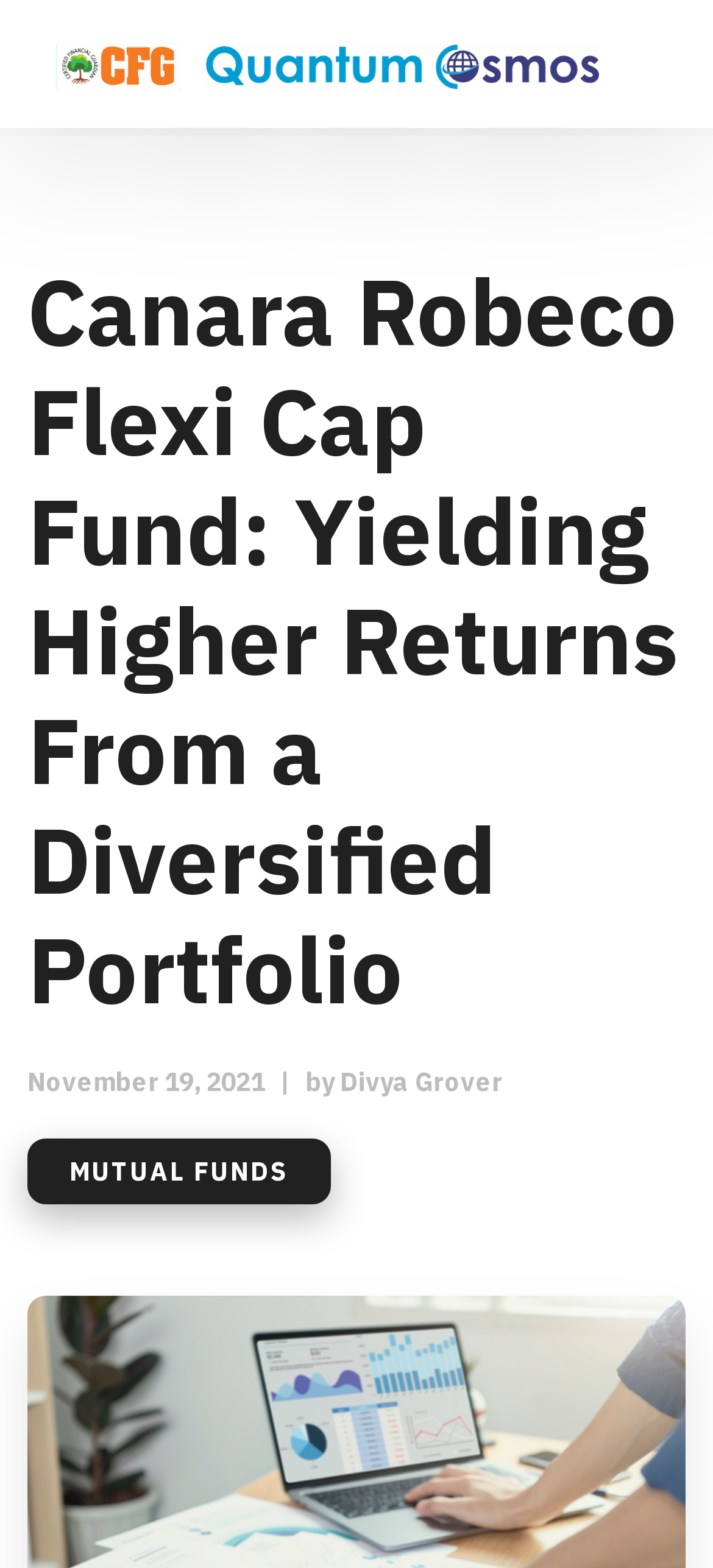Please specify the bounding box coordinates in the format (top-left x, top-left y, bottom-right x, bottom-right y), with all values as floating point numbers between 0 and 1. Identify the bounding box of the UI element described by: alt="Certified Financial Guardian"

[0.077, 0.029, 0.846, 0.052]